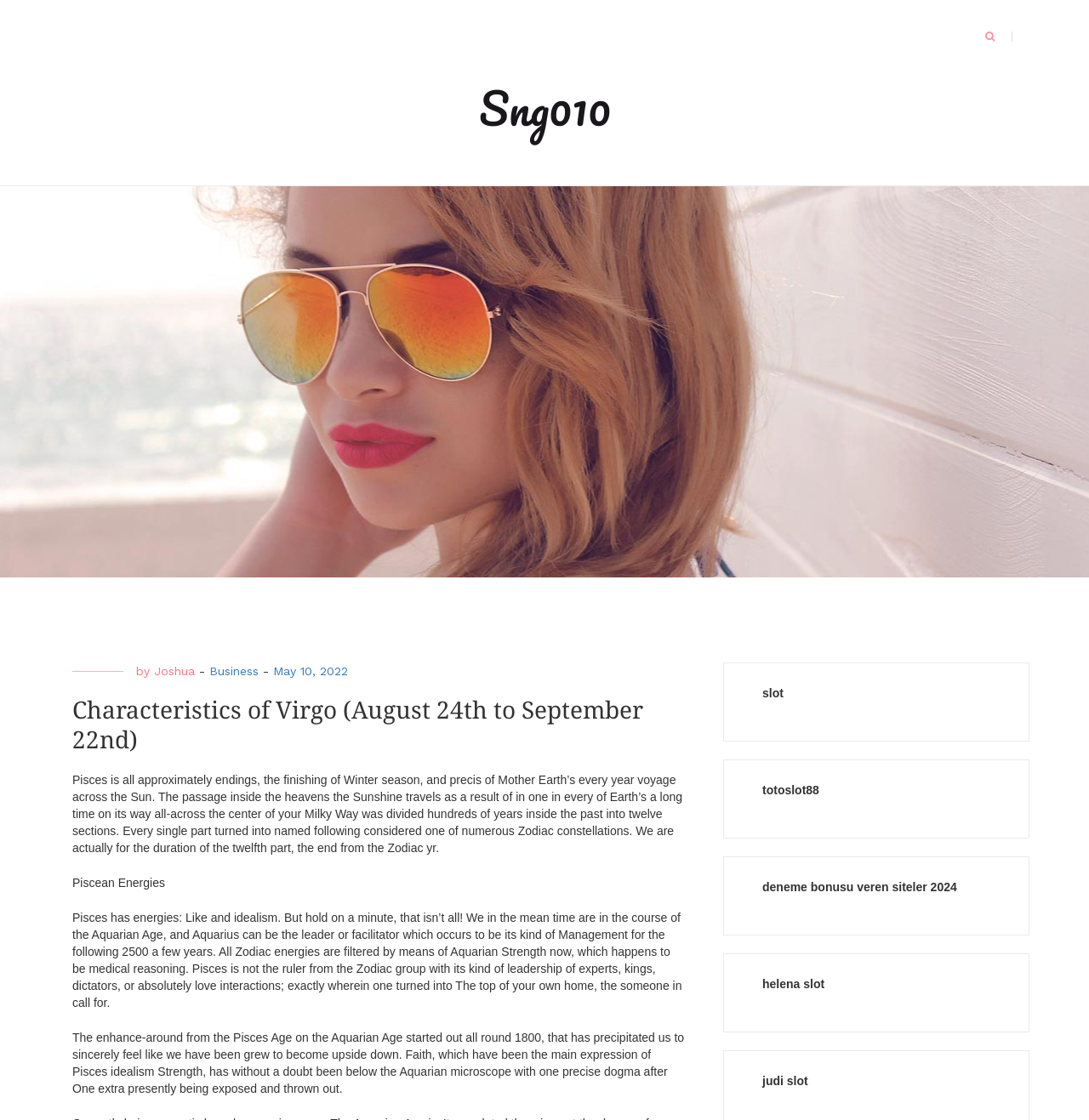Determine the bounding box coordinates for the element that should be clicked to follow this instruction: "search". The coordinates should be given as four float numbers between 0 and 1, in the format [left, top, right, bottom].

[0.895, 0.024, 0.945, 0.045]